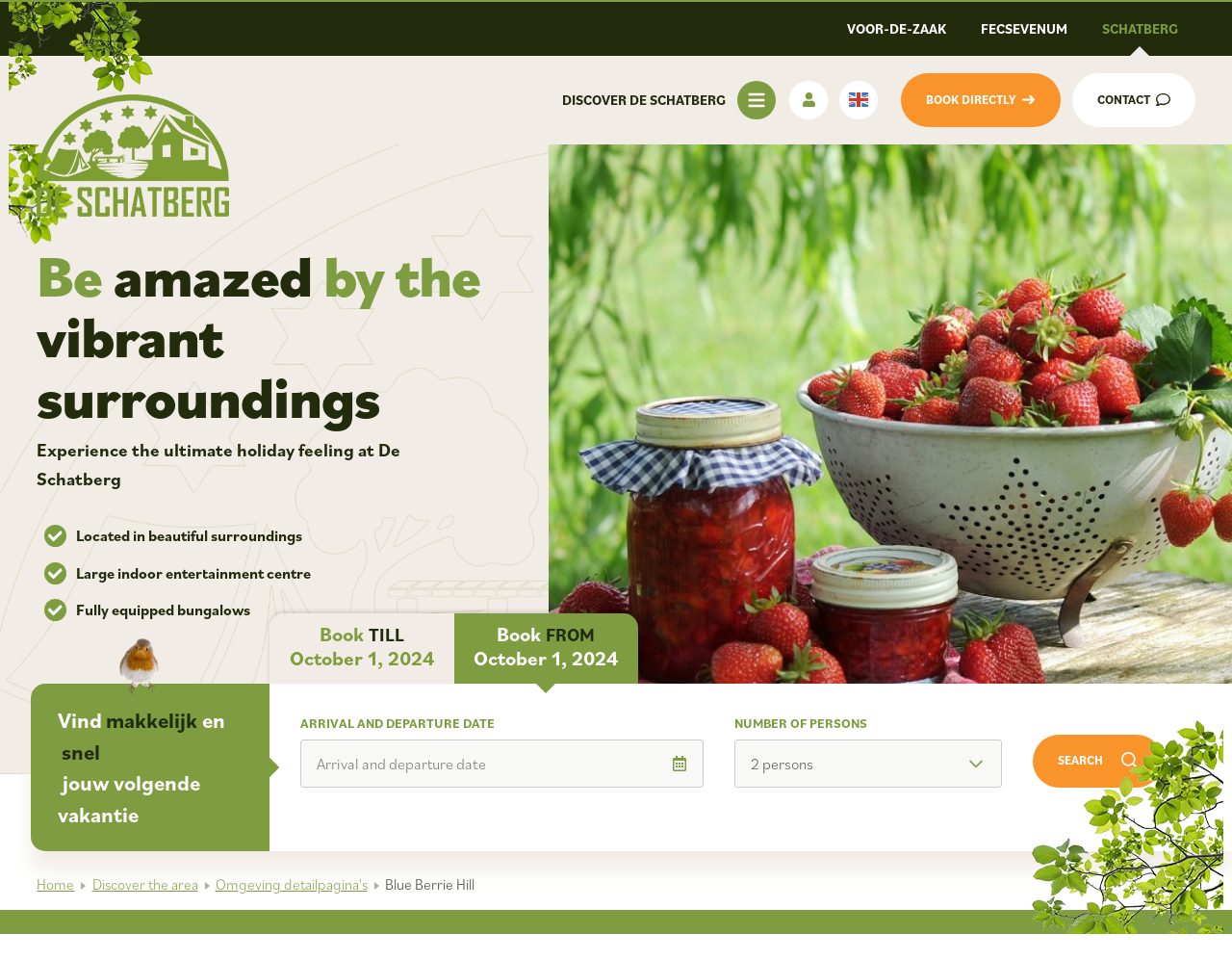Please identify the bounding box coordinates of the clickable region that I should interact with to perform the following instruction: "Enter the arrival and departure date". The coordinates should be expressed as four float numbers between 0 and 1, i.e., [left, top, right, bottom].

[0.244, 0.77, 0.571, 0.82]